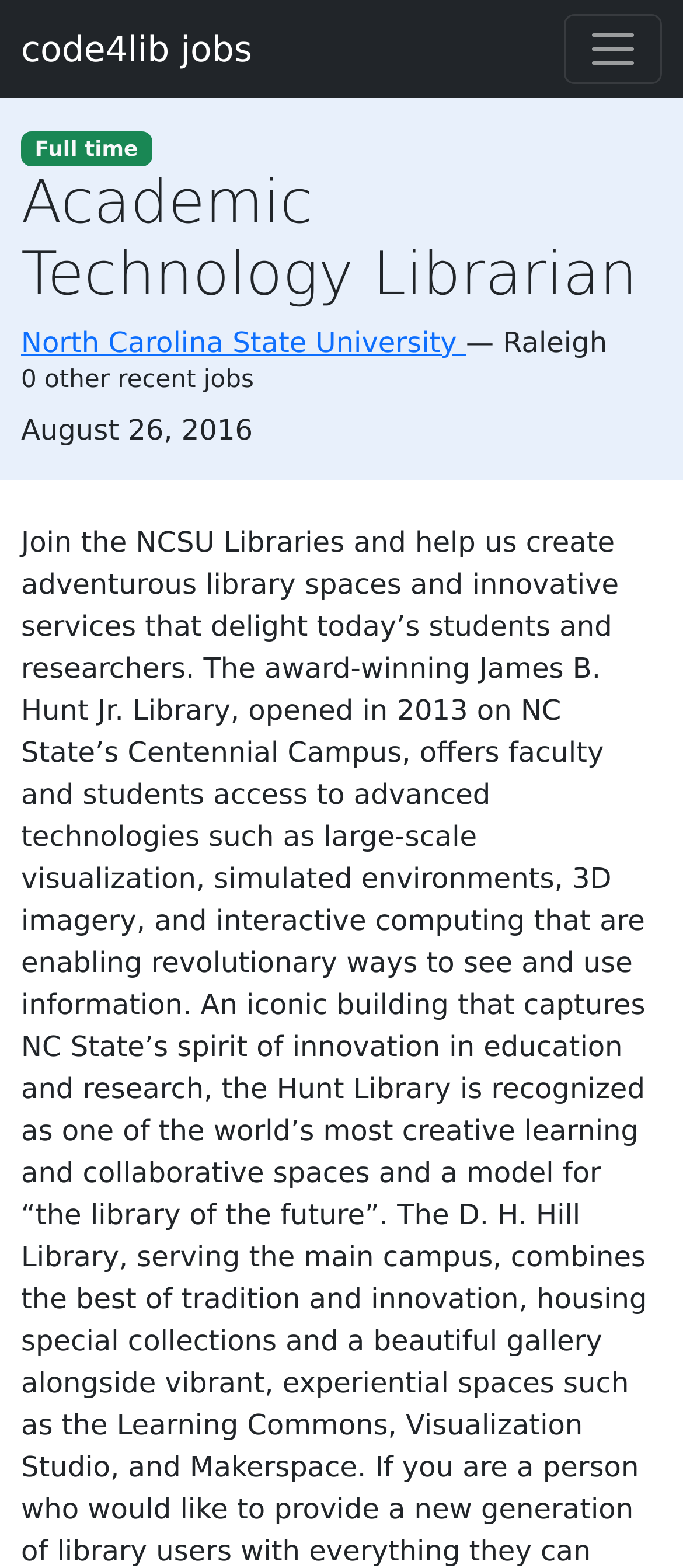Look at the image and give a detailed response to the following question: When was the job created?

I found the job creation date by looking at the static text element 'August 26, 2016' which is located near the 'Created:' label, indicating that it is the date when the job was created.